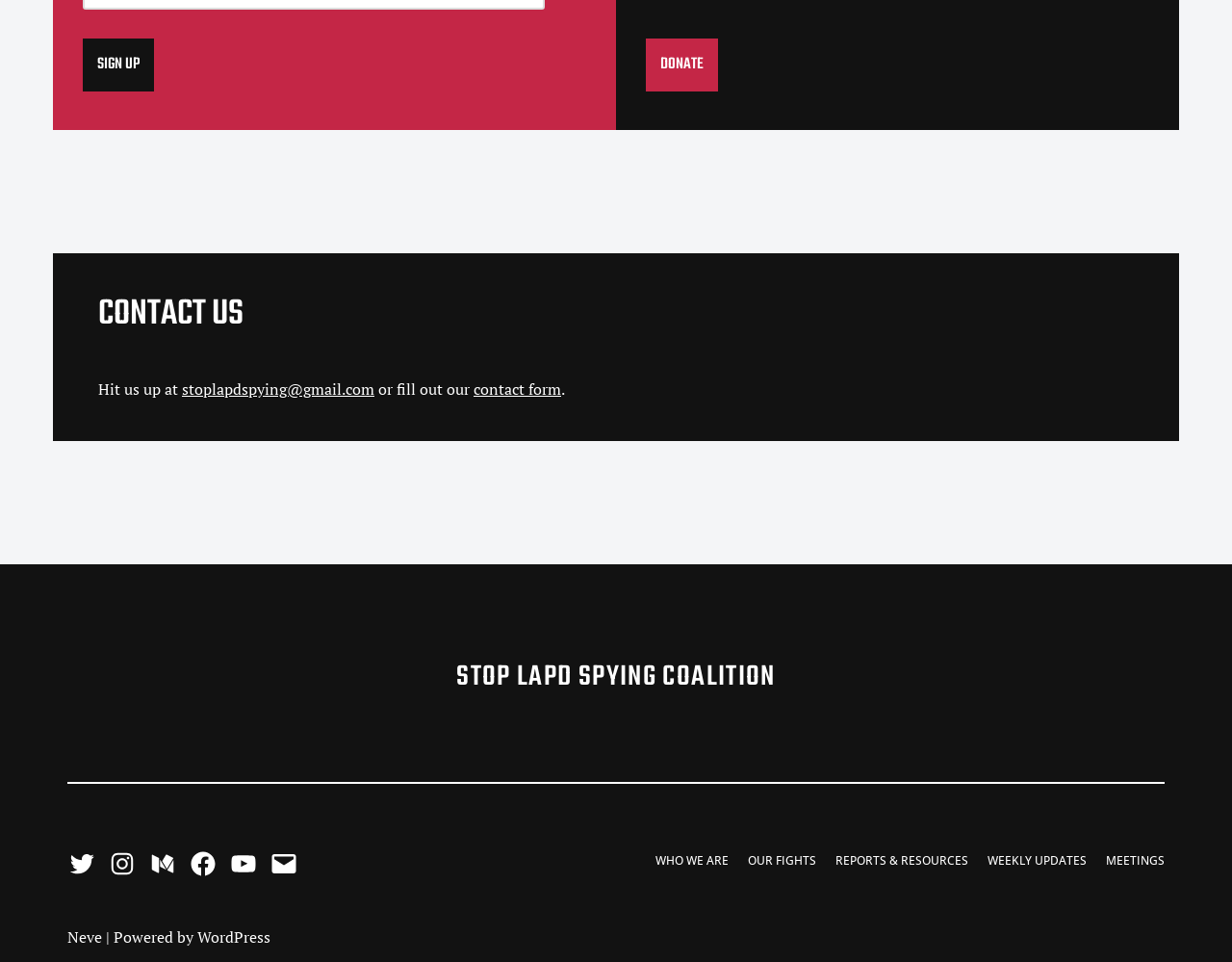Provide the bounding box coordinates of the area you need to click to execute the following instruction: "Visit our Twitter page".

[0.055, 0.883, 0.078, 0.913]